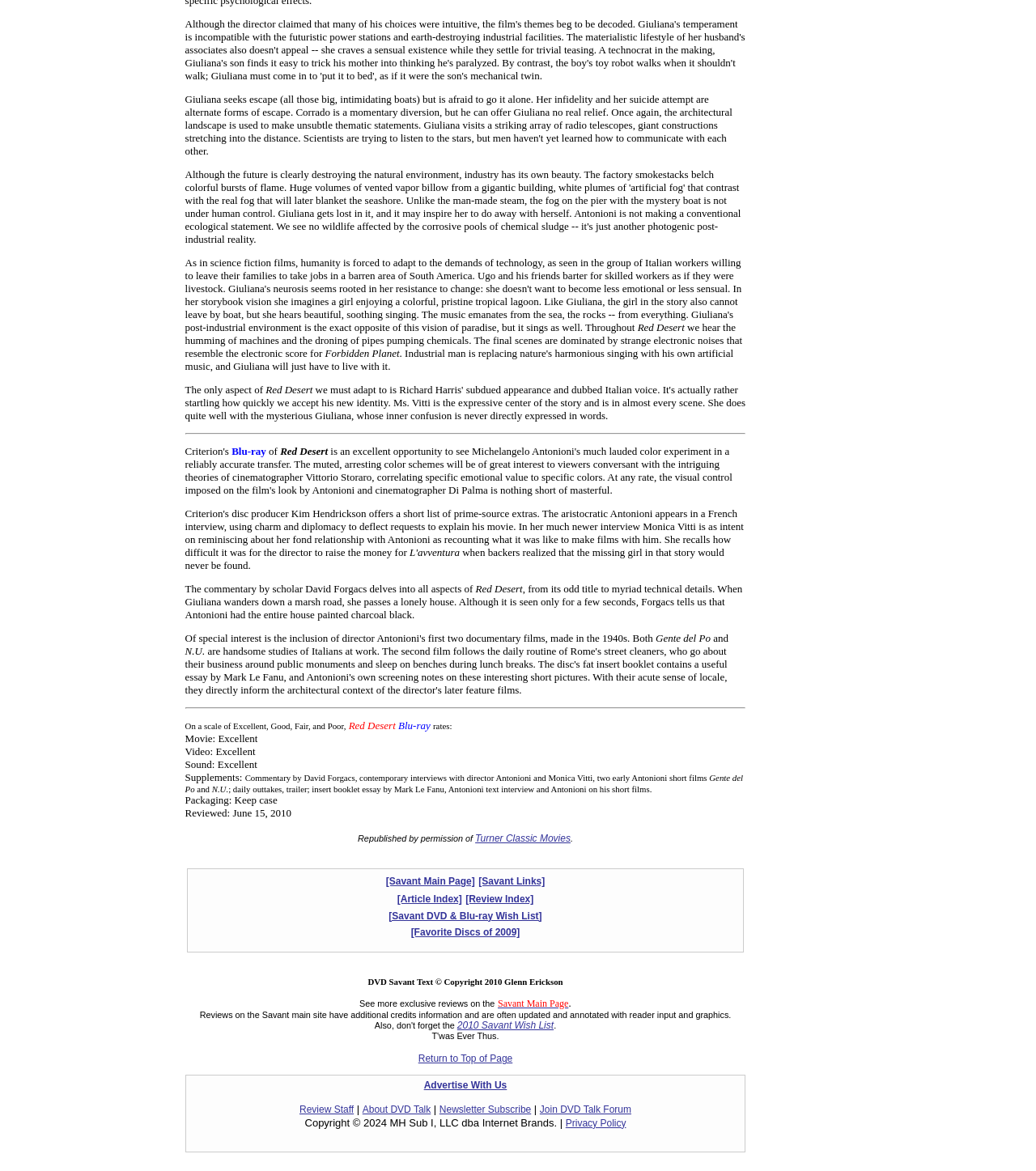What is the type of packaging used for the Blu-ray?
Provide an in-depth and detailed answer to the question.

The type of packaging used for the Blu-ray can be found in the text 'Packaging: Keep case' which indicates that the Blu-ray comes in a keep case.